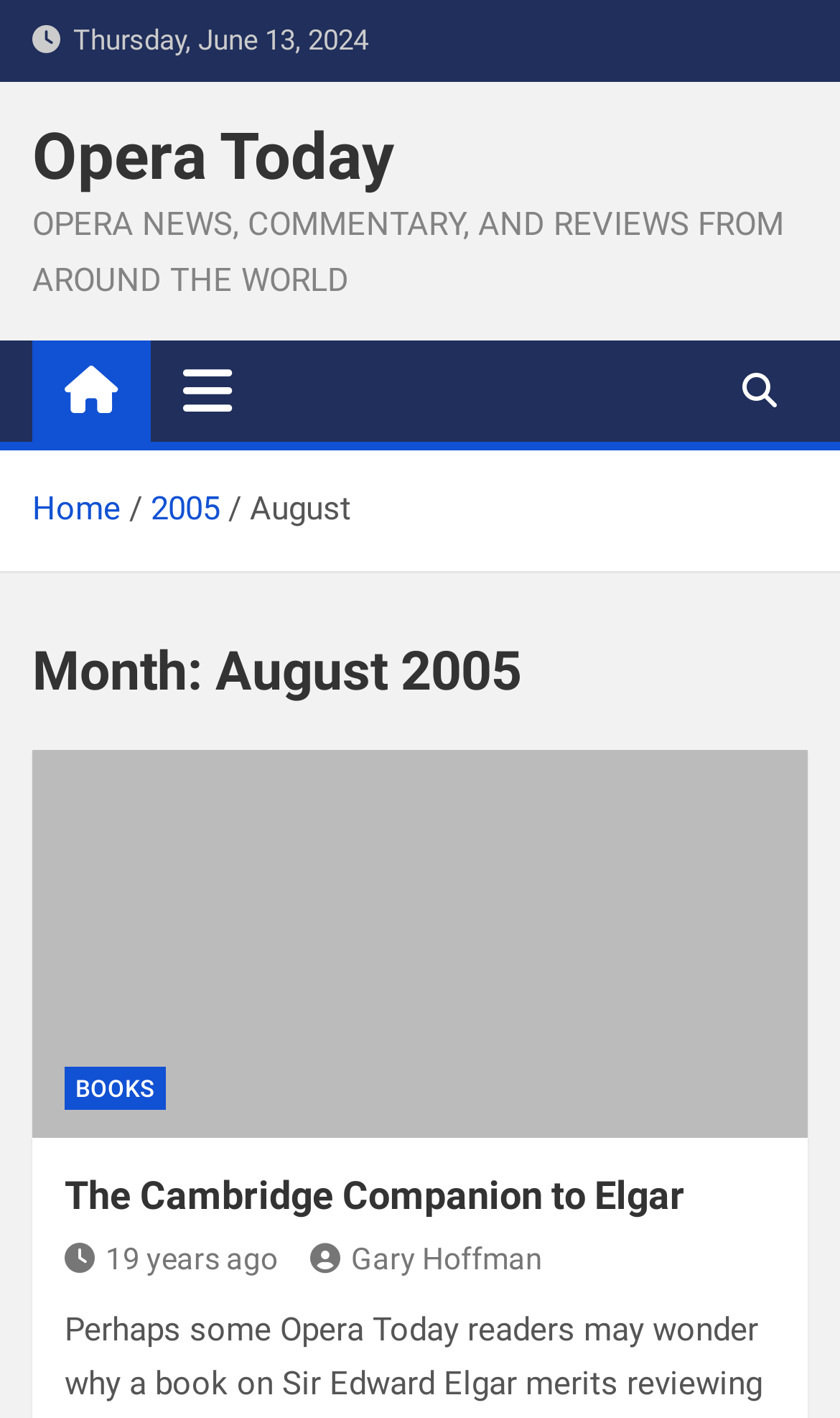What is the current date?
Please give a detailed and thorough answer to the question, covering all relevant points.

I found the current date by looking at the top of the webpage, where it is displayed as 'Thursday, June 13, 2024'.